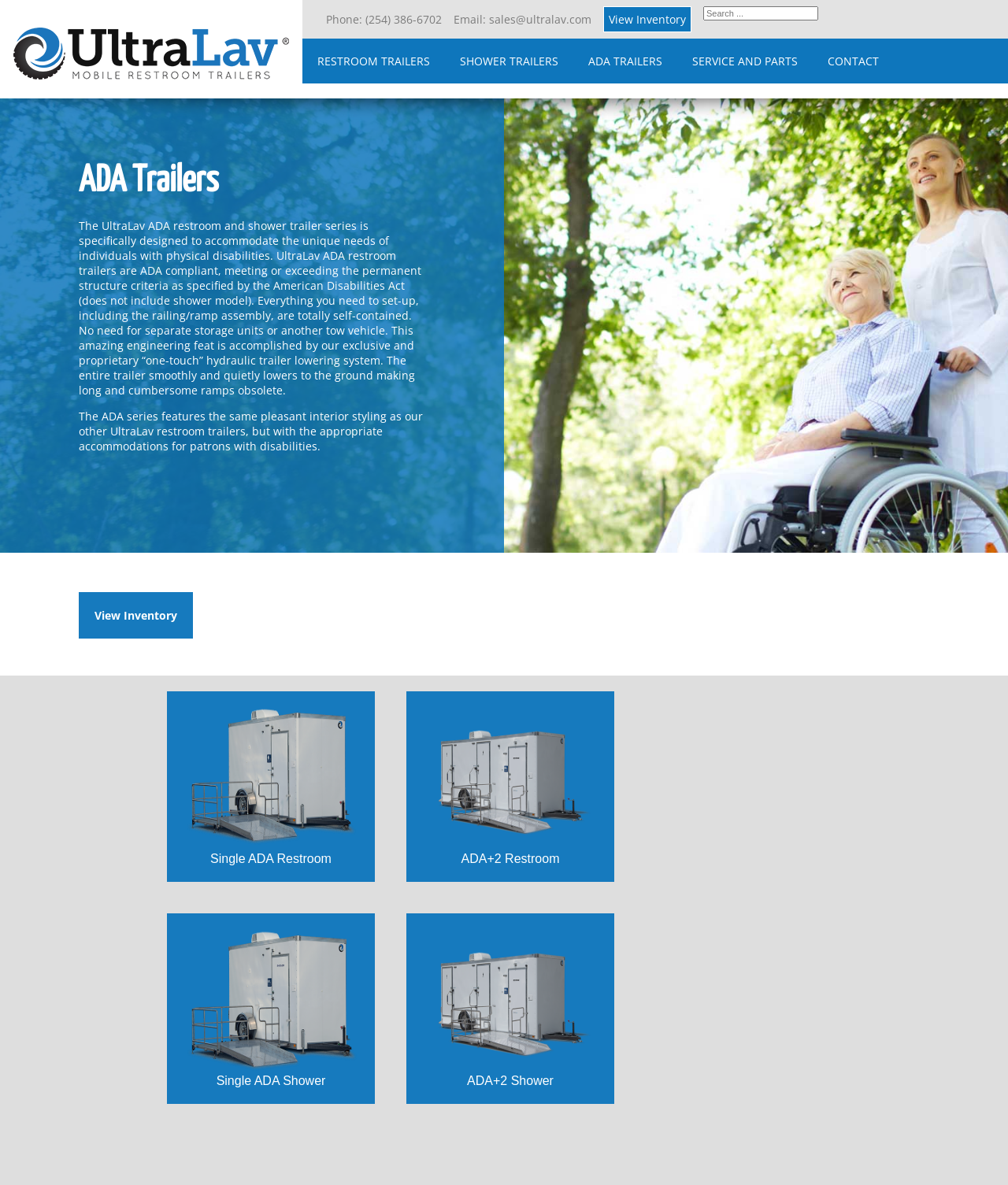What is the primary feature of the UltraLav ADA restroom trailers?
Look at the image and respond with a one-word or short phrase answer.

ADA compliance